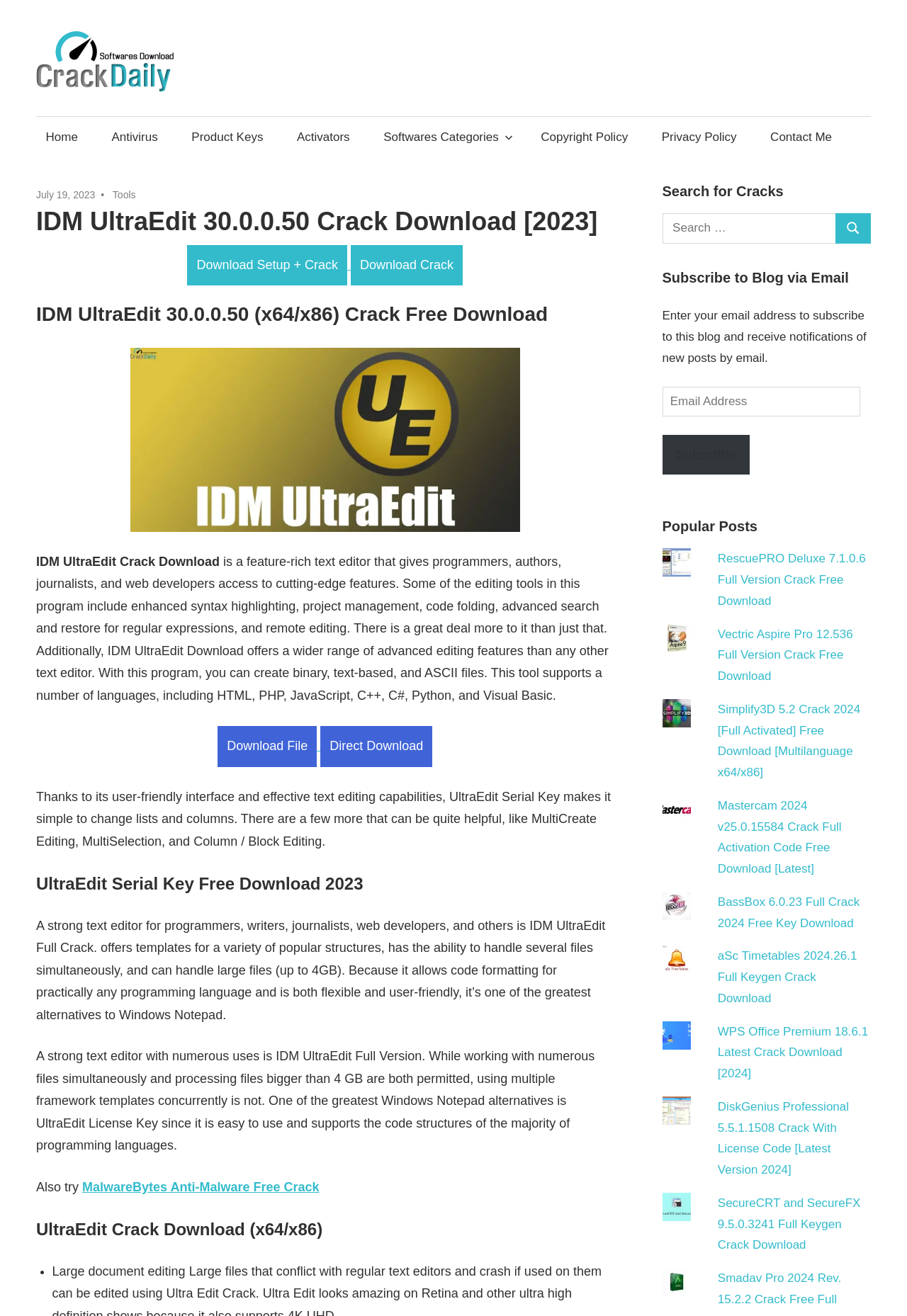Please find the bounding box for the UI element described by: "July 19, 2023".

[0.04, 0.144, 0.105, 0.152]